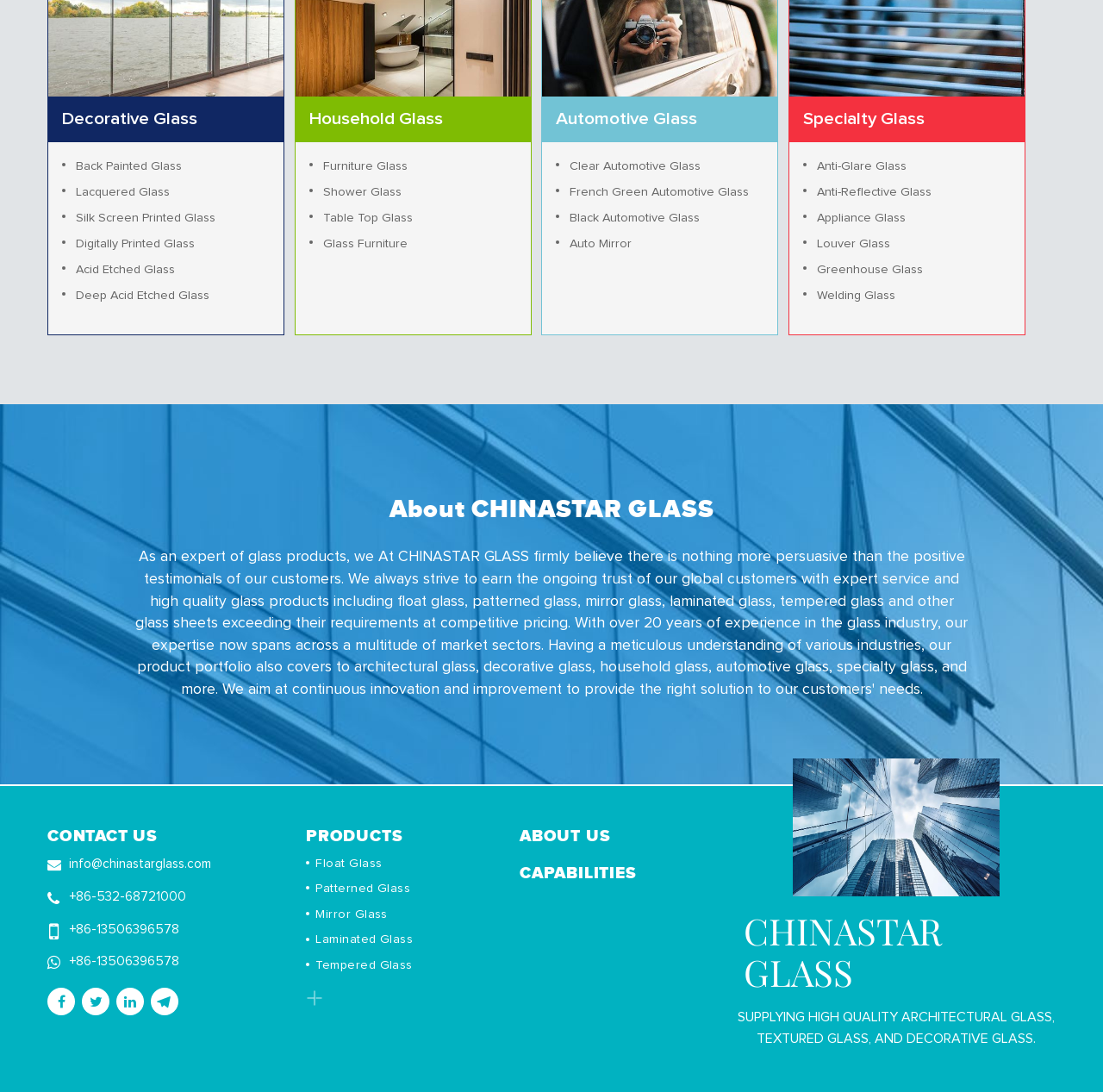Given the element description, predict the bounding box coordinates in the format (top-left x, top-left y, bottom-right x, bottom-right y), using floating point numbers between 0 and 1: Mirror Glass

[0.277, 0.826, 0.41, 0.849]